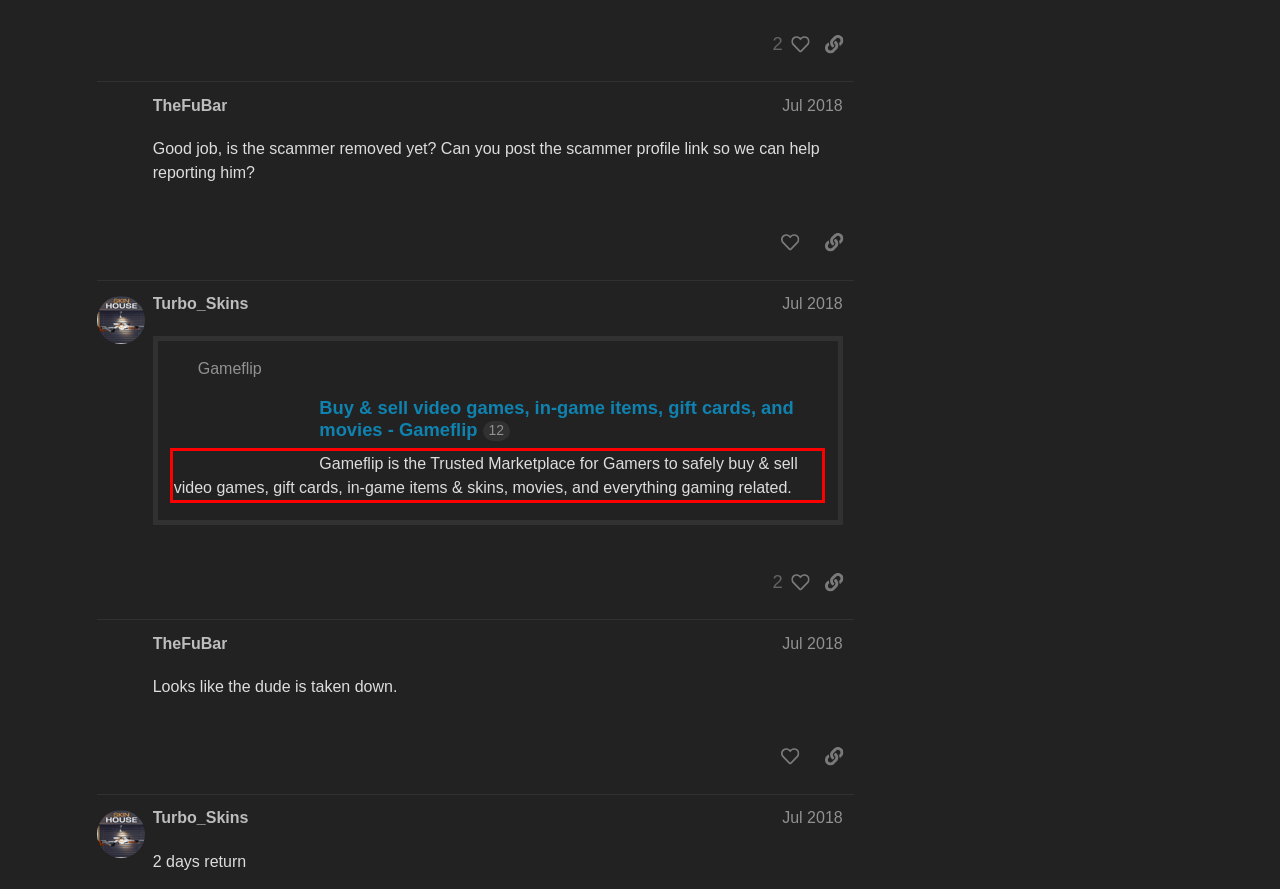With the given screenshot of a webpage, locate the red rectangle bounding box and extract the text content using OCR.

Gameflip is the Trusted Marketplace for Gamers to safely buy & sell video games, gift cards, in-game items & skins, movies, and everything gaming related.